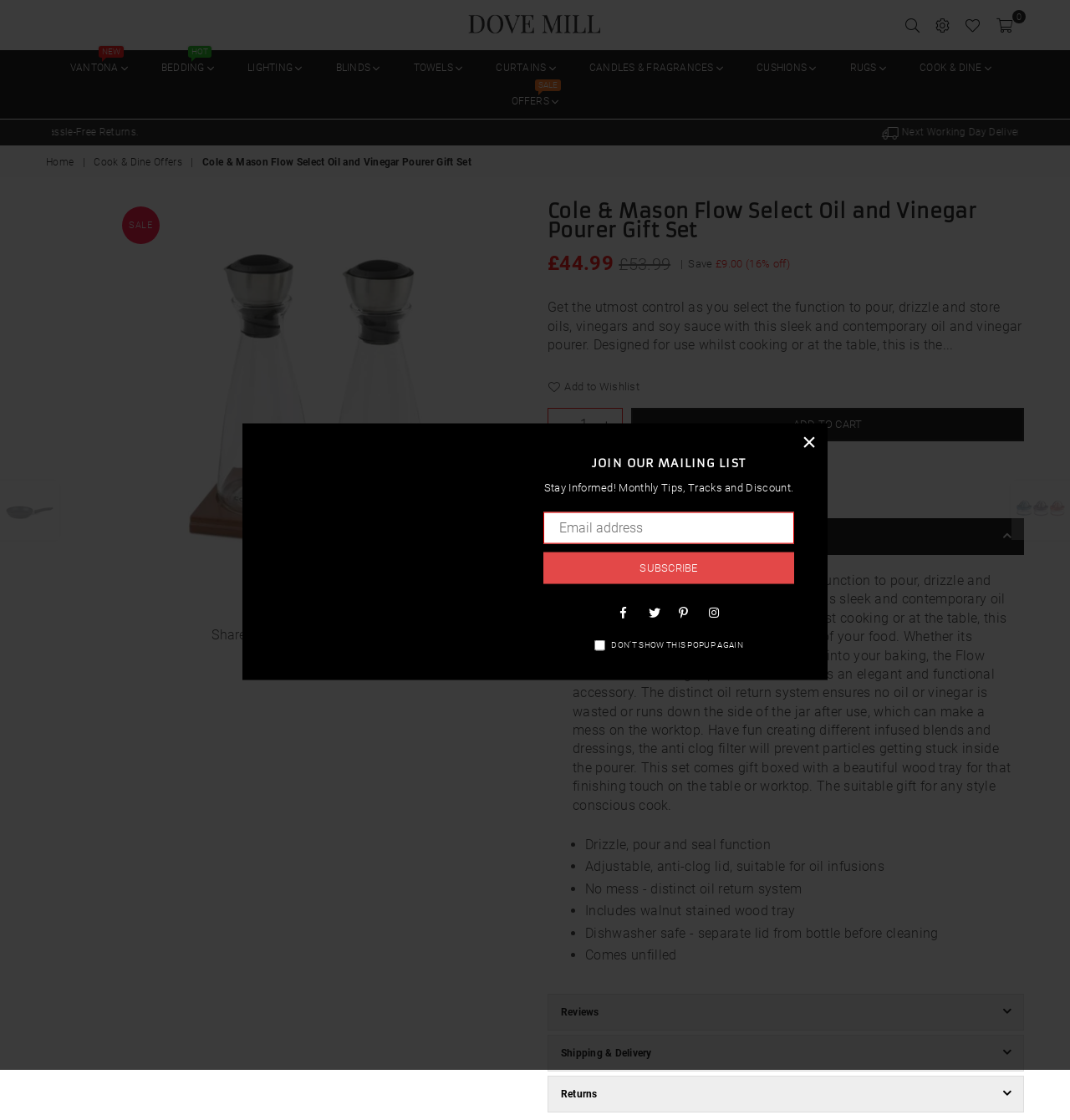Kindly respond to the following question with a single word or a brief phrase: 
What is the name of the product?

Cole & Mason Flow Select Oil and Vinegar Pourer Gift Set